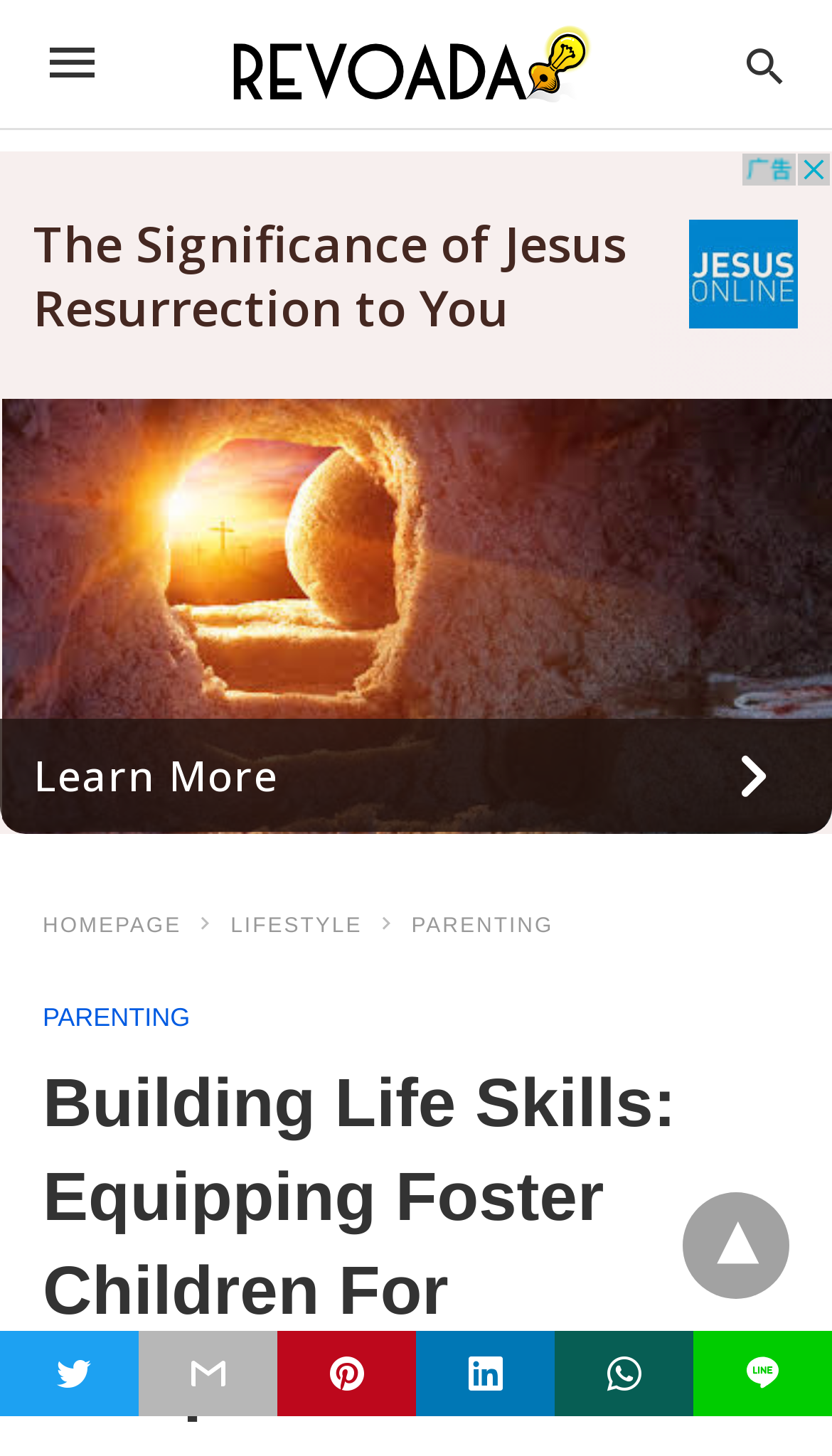Please specify the bounding box coordinates of the element that should be clicked to execute the given instruction: 'go to homepage'. Ensure the coordinates are four float numbers between 0 and 1, expressed as [left, top, right, bottom].

[0.051, 0.628, 0.264, 0.645]